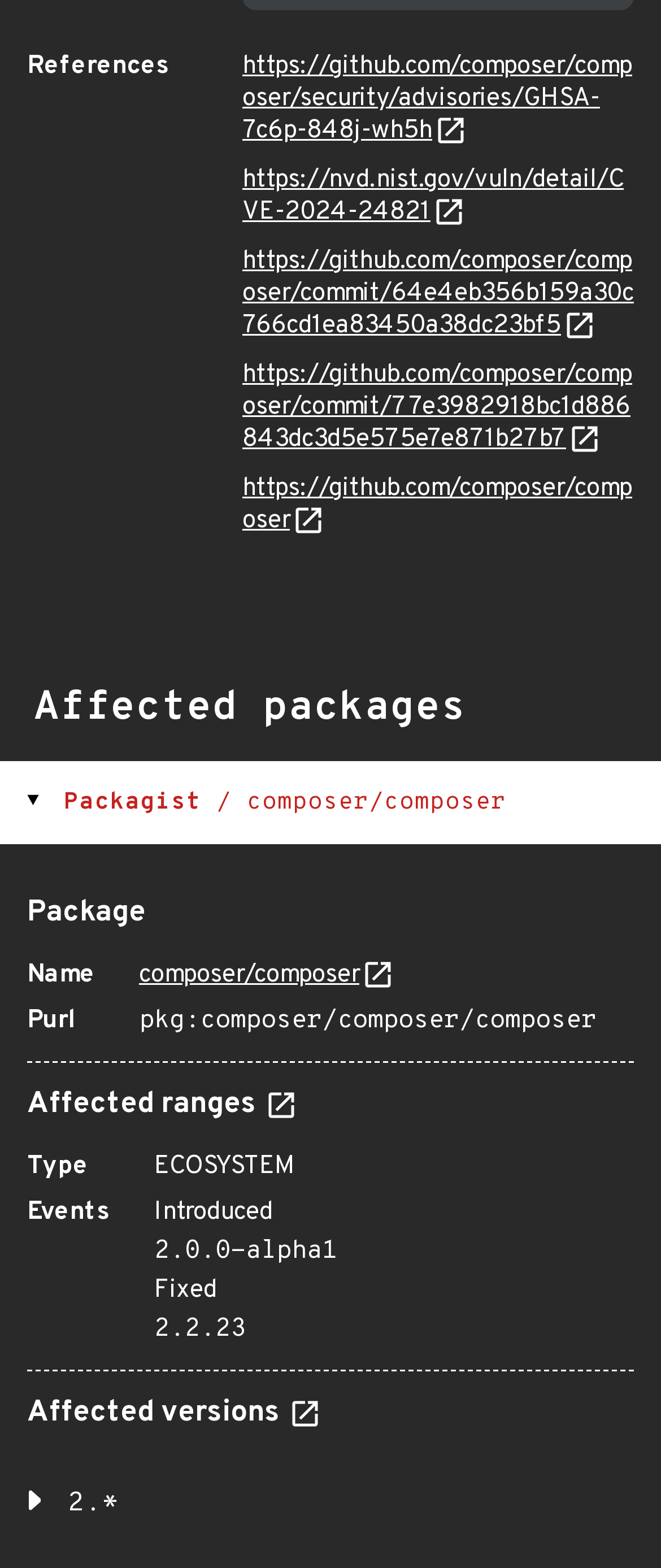Give a one-word or phrase response to the following question: What is the name of the commit that introduced the issue?

64e4eb356b159a30c766cd1ea83450a38dc23bf5